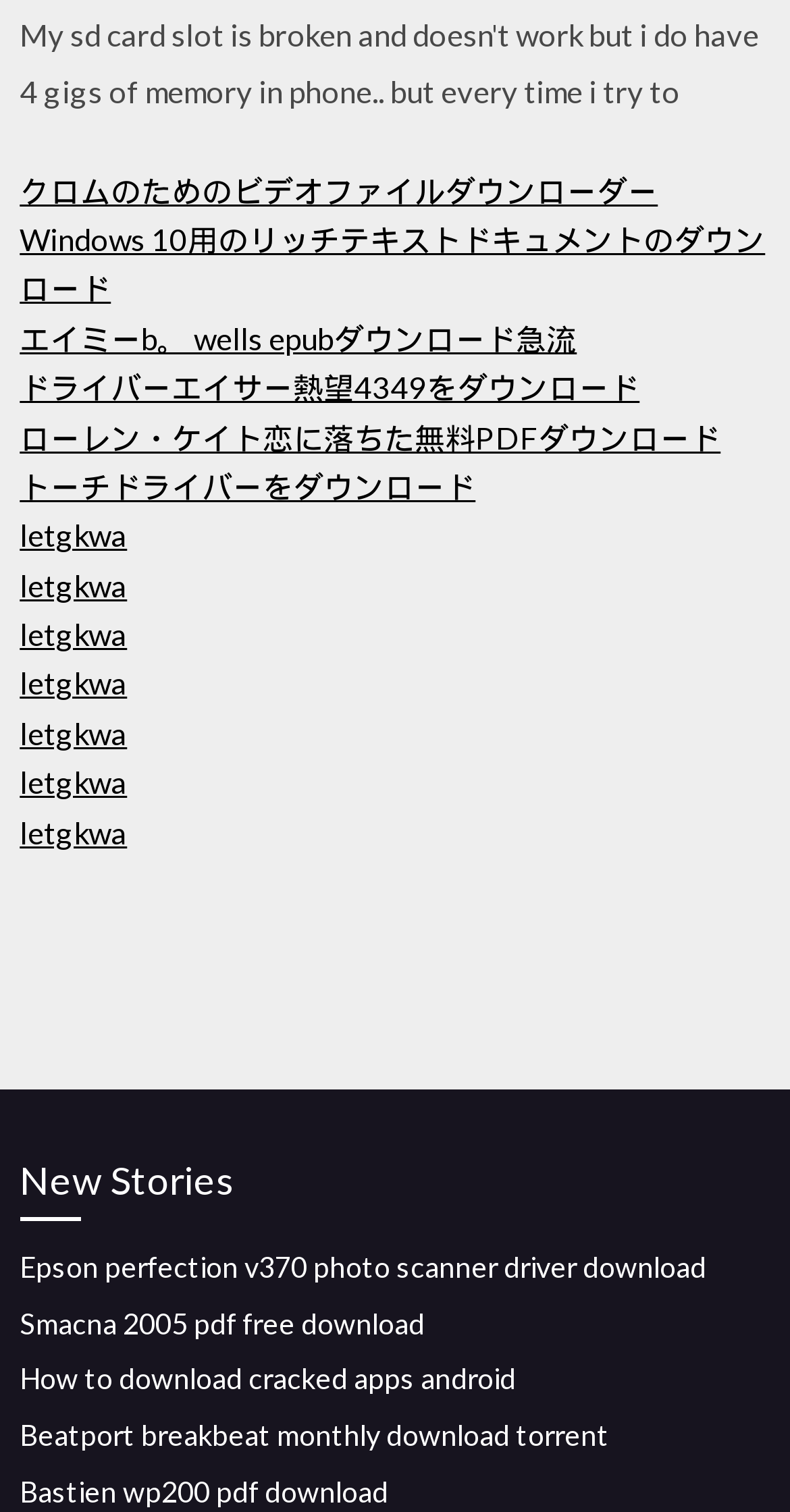How many links are related to ebook downloads?
From the screenshot, provide a brief answer in one word or phrase.

3